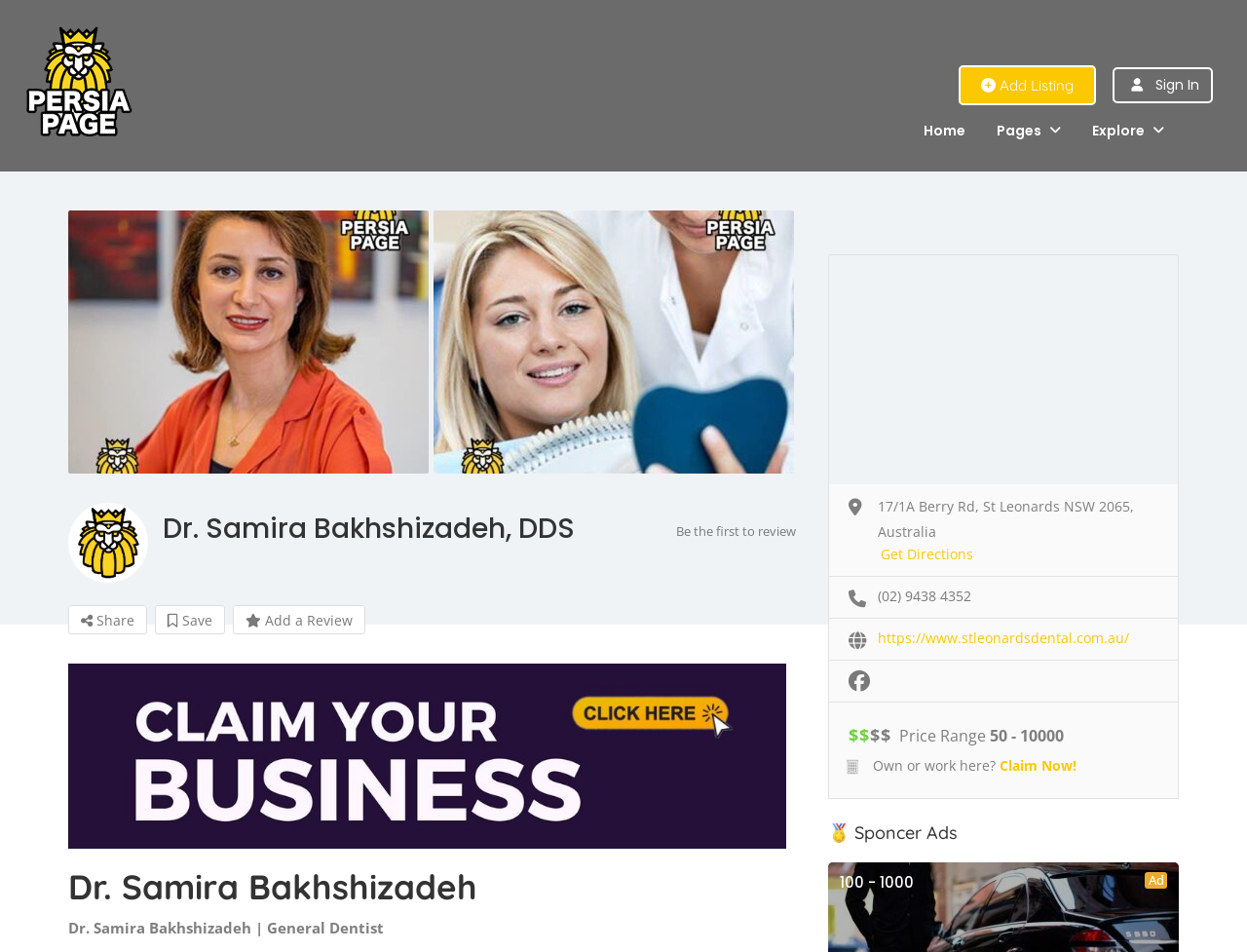What is the phone number of Dr. Samira Bakhshizadeh's dental clinic?
Based on the image, answer the question with as much detail as possible.

I found the link '(02) 9438 4352' on the webpage, which appears to be the phone number of Dr. Samira Bakhshizadeh's dental clinic.